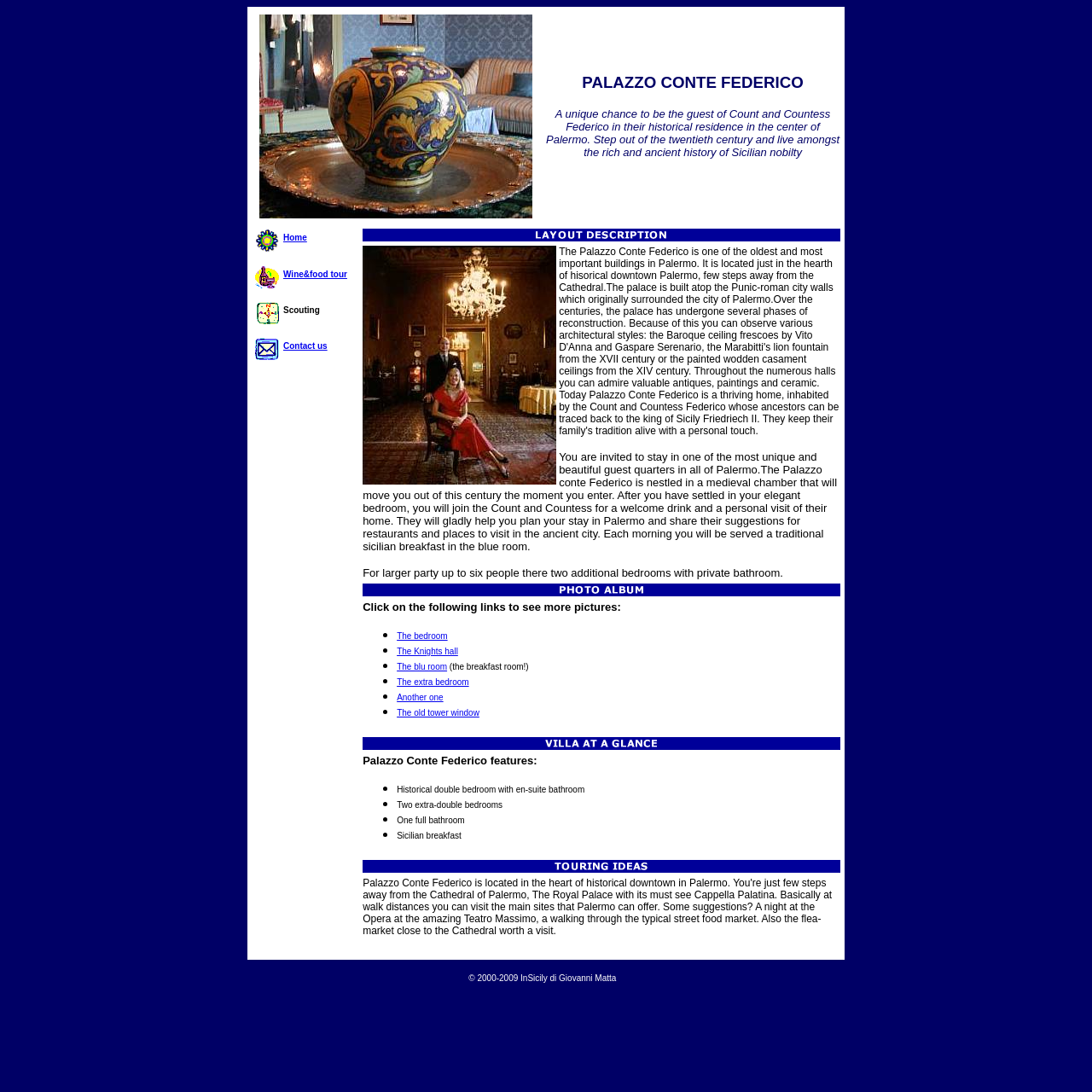Use a single word or phrase to answer the question:
What is the name of the opera house mentioned?

Teatro Massimo